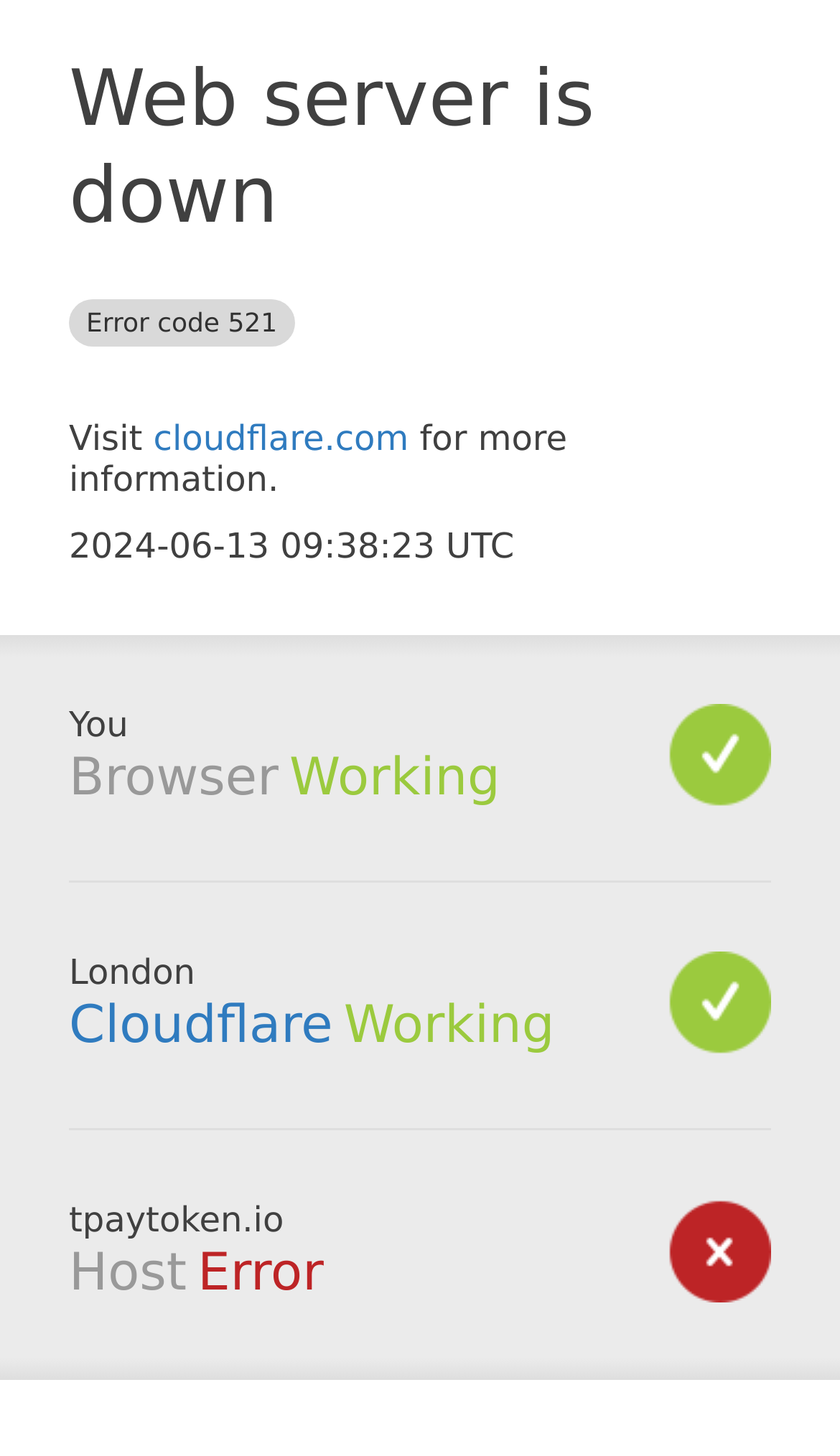What is the location of the host?
From the screenshot, provide a brief answer in one word or phrase.

London